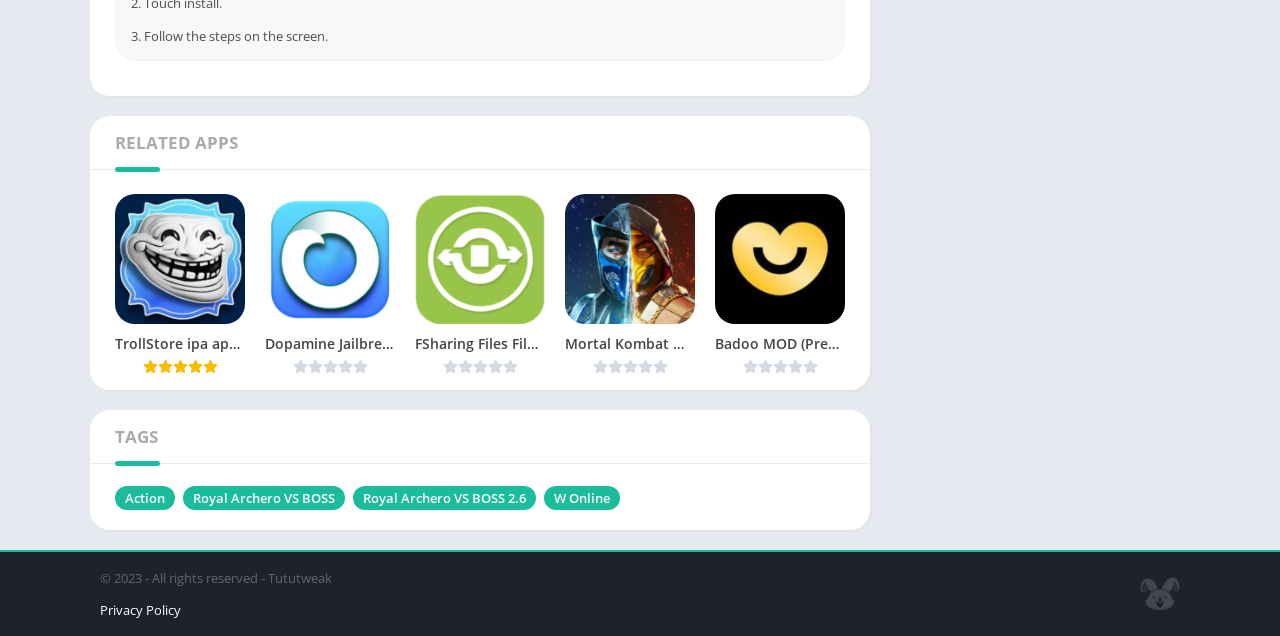Determine the coordinates of the bounding box that should be clicked to complete the instruction: "Install Dopamine Jailbreak Install For iOS 15.0 To 15.4.1 All Device (Fugu15 Max)". The coordinates should be represented by four float numbers between 0 and 1: [left, top, right, bottom].

[0.207, 0.305, 0.309, 0.59]